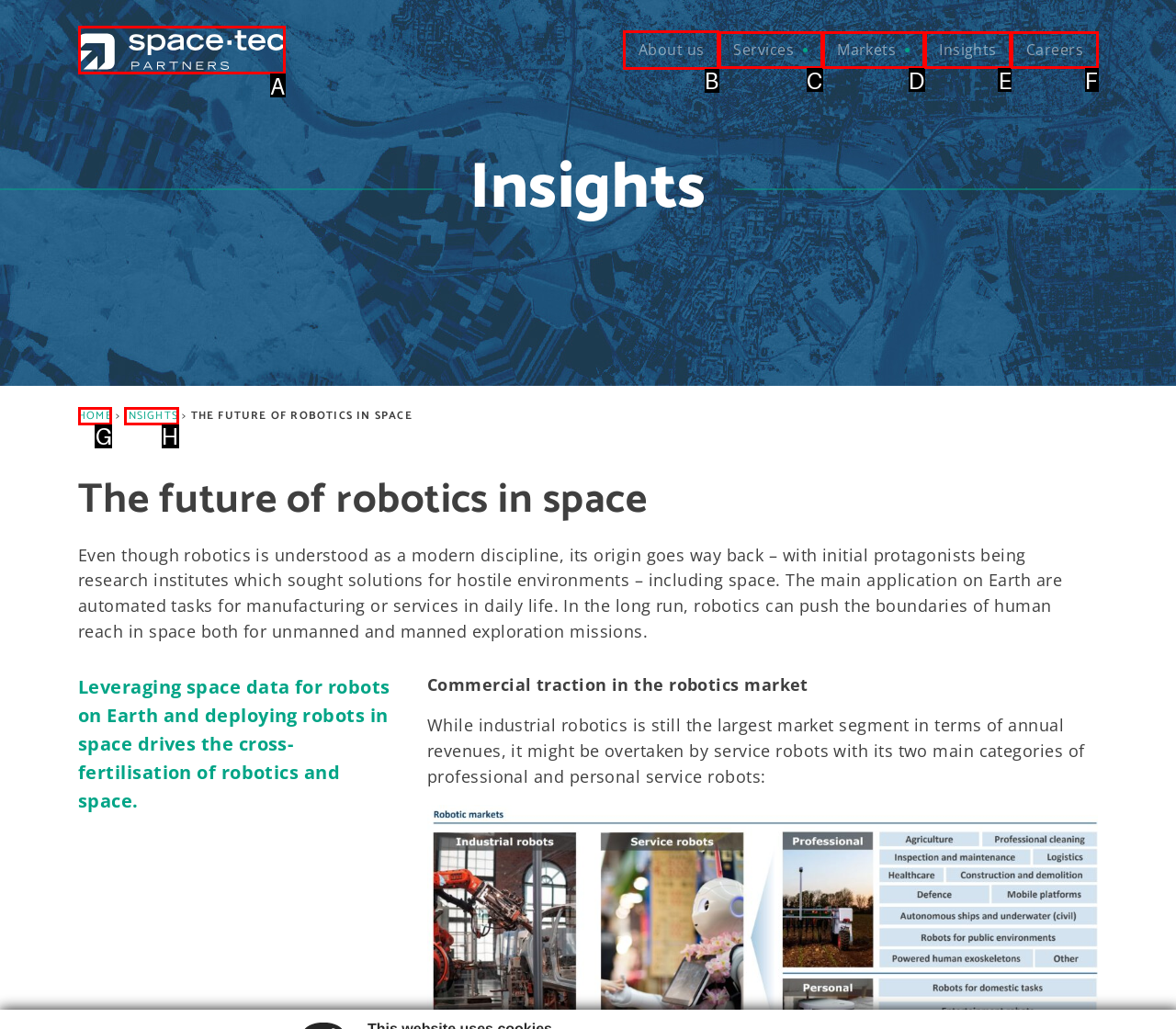Which letter corresponds to the correct option to complete the task: Go to About us?
Answer with the letter of the chosen UI element.

B